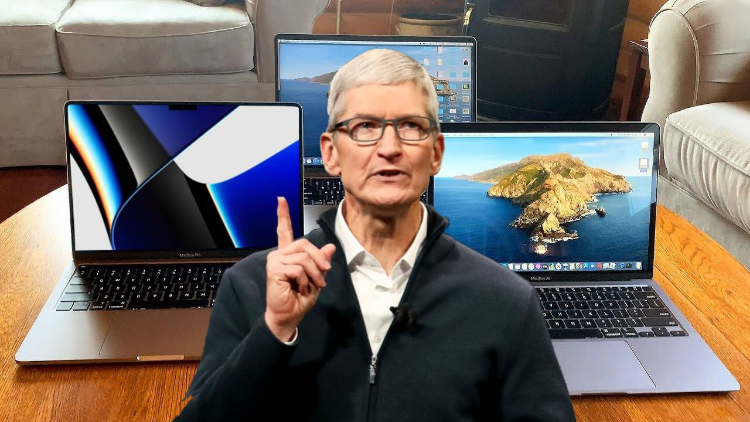Provide a thorough and detailed response to the question by examining the image: 
How many laptops are on the table?

The image features a prominent figure speaking in front of a wooden table, and on the table, there are three Apple MacBook laptops placed, each displaying different screens.